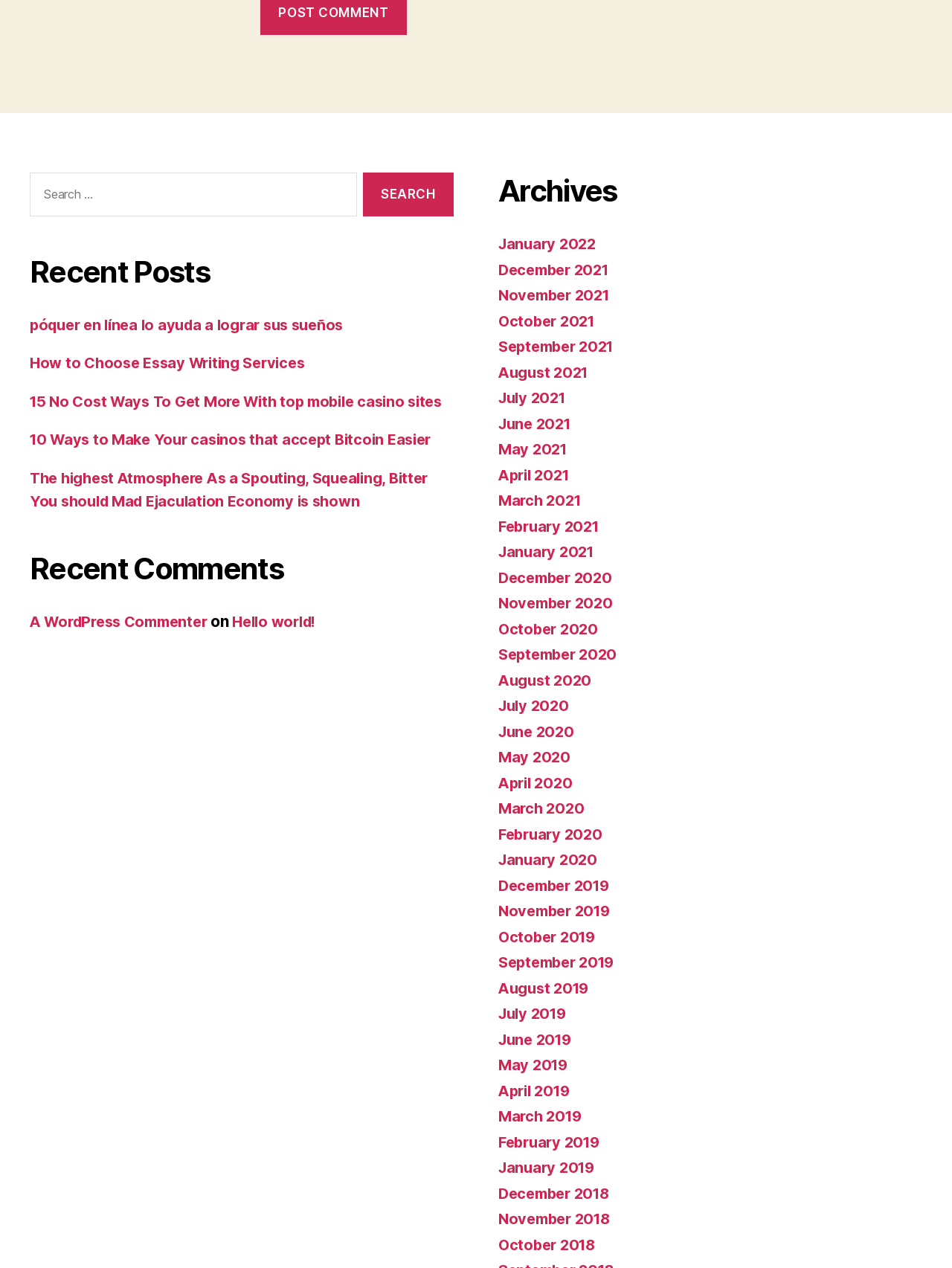What is the purpose of this webpage?
Please answer the question with a single word or phrase, referencing the image.

Software download